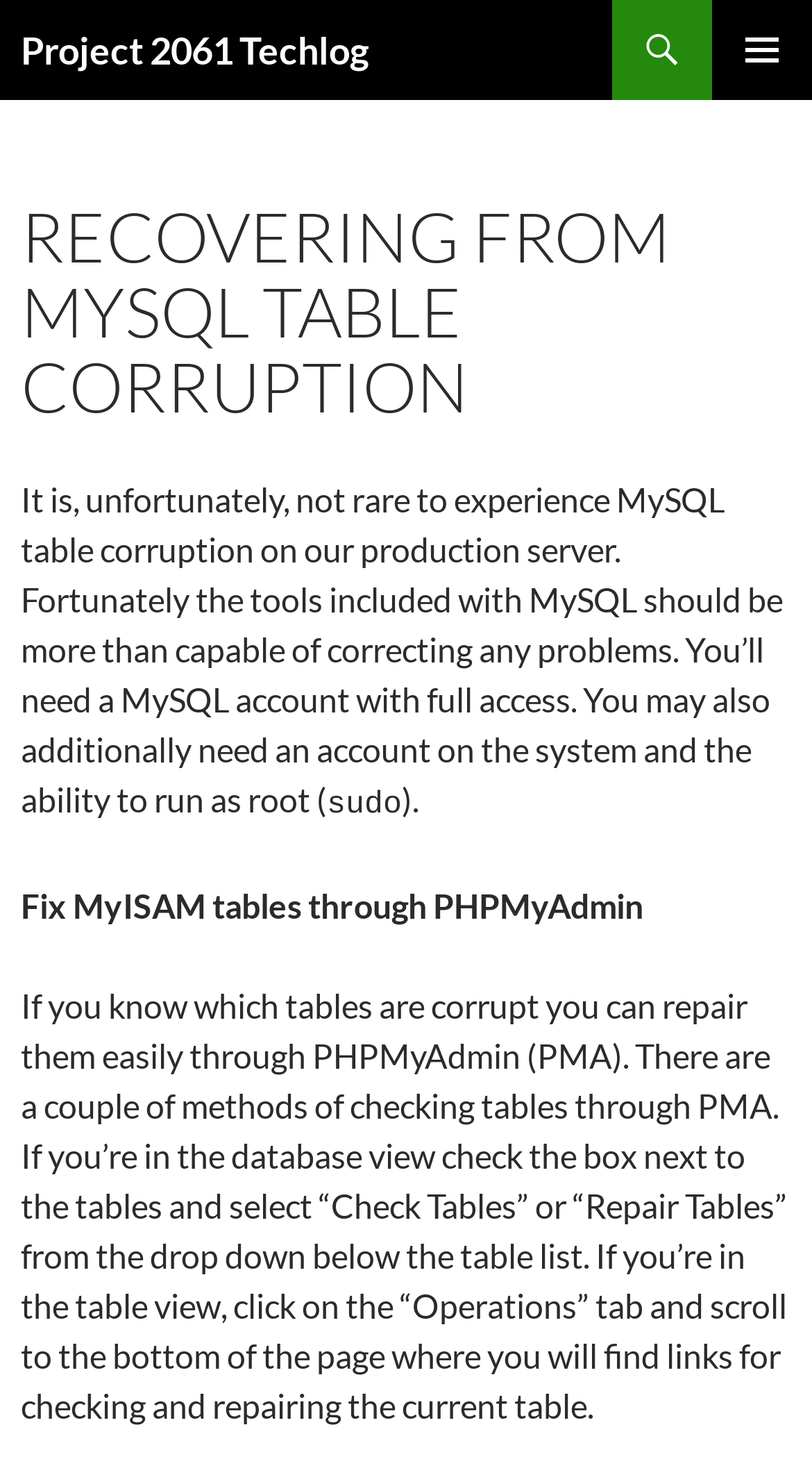Please identify the primary heading of the webpage and give its text content.

Project 2061 Techlog